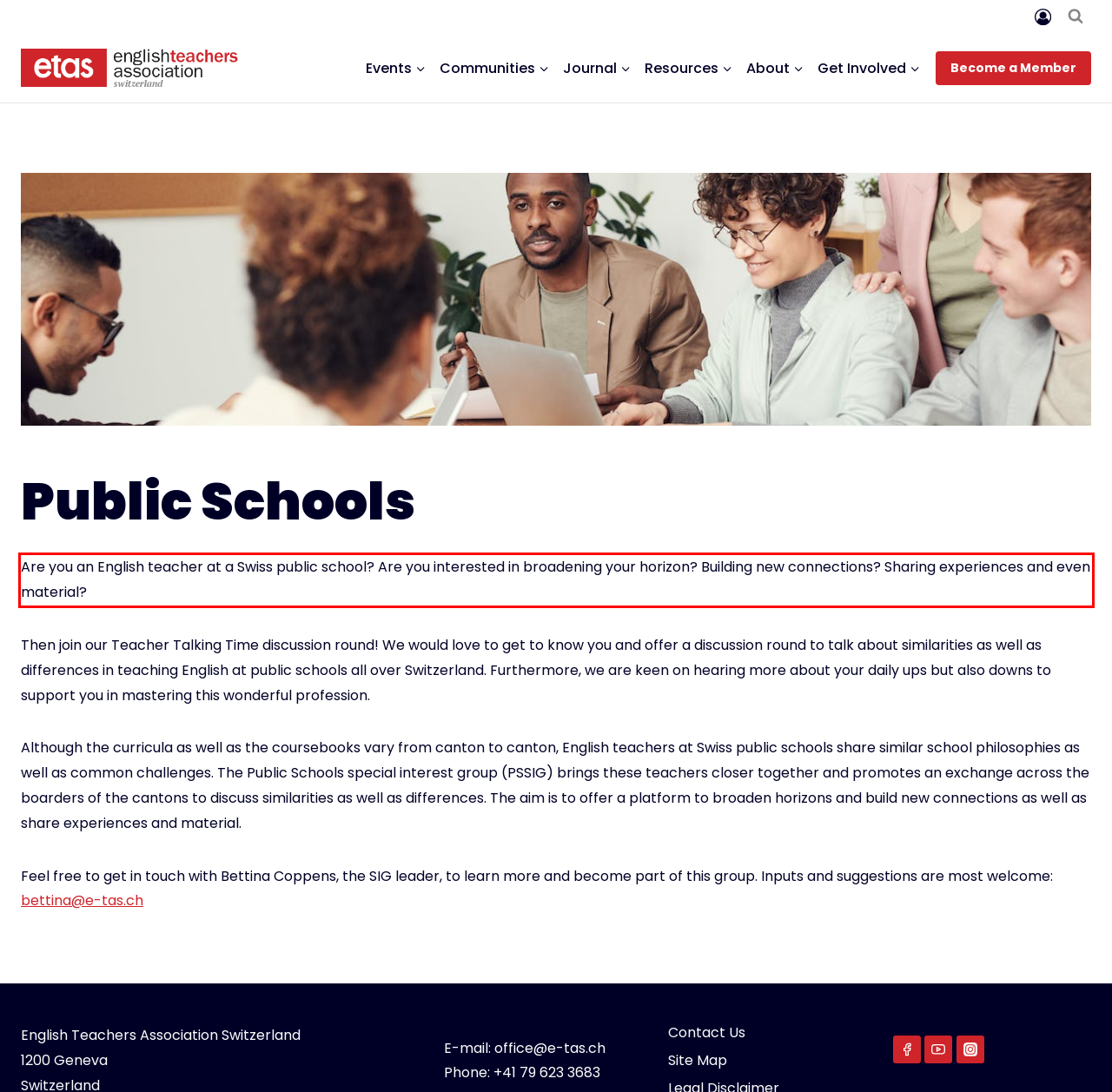You are provided with a screenshot of a webpage that includes a UI element enclosed in a red rectangle. Extract the text content inside this red rectangle.

Are you an English teacher at a Swiss public school? Are you interested in broadening your horizon? Building new connections? Sharing experiences and even material?